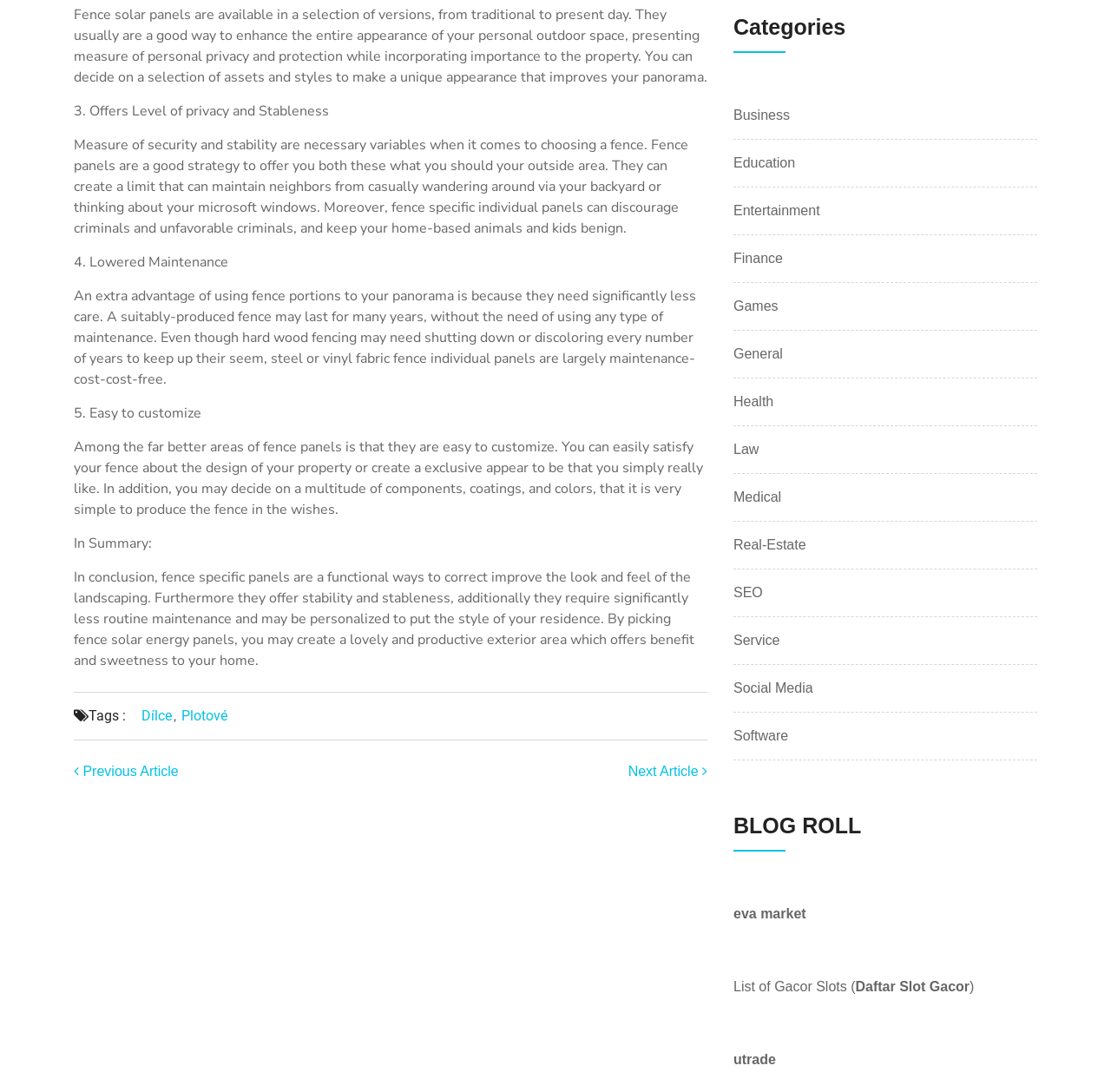Determine the bounding box coordinates of the section to be clicked to follow the instruction: "Read the previous article". The coordinates should be given as four float numbers between 0 and 1, formatted as [left, top, right, bottom].

[0.066, 0.7, 0.161, 0.713]